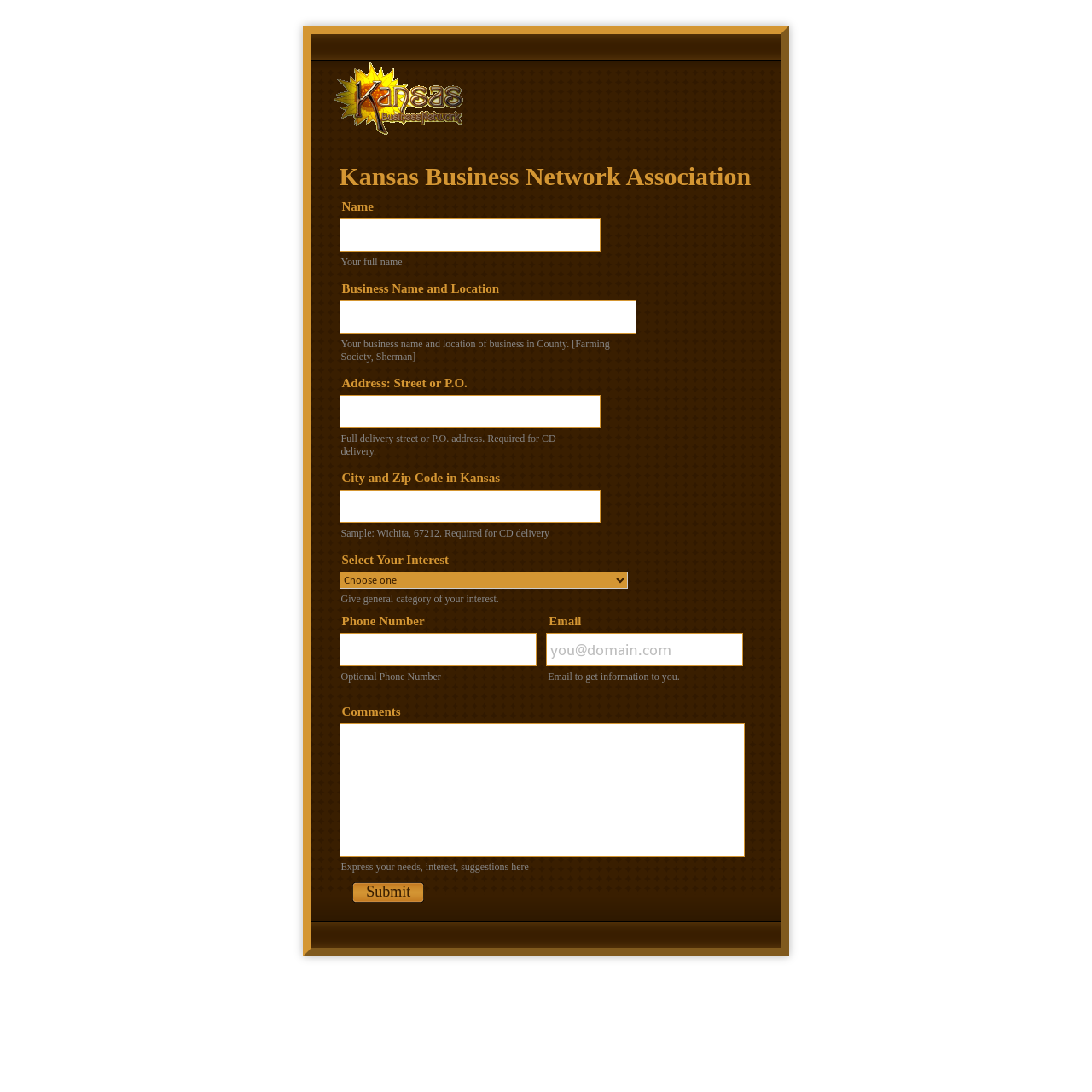Give a concise answer using only one word or phrase for this question:
What is the default value of the 'Email' textbox?

you@domain.com